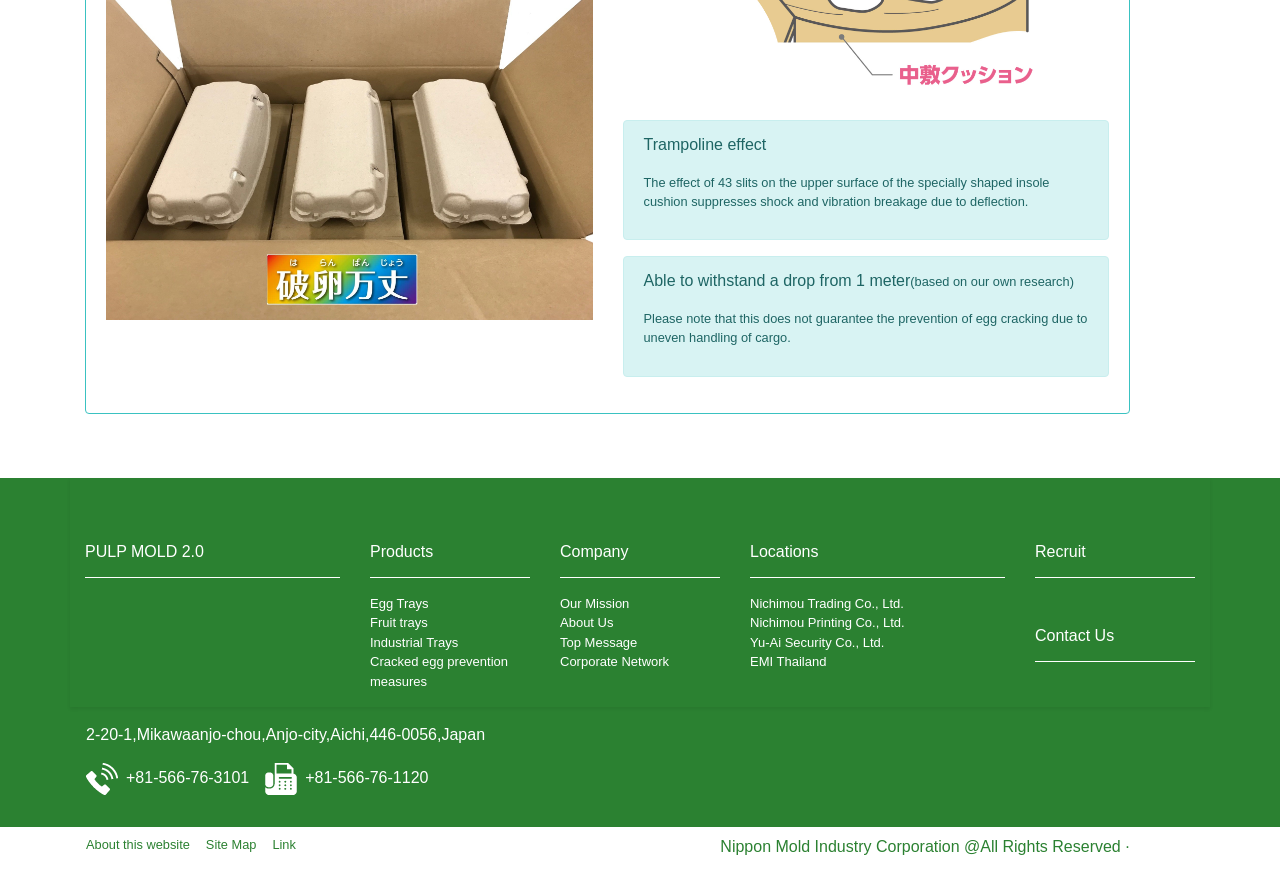What is the maximum drop height tested?
Using the information from the image, give a concise answer in one word or a short phrase.

1 meter